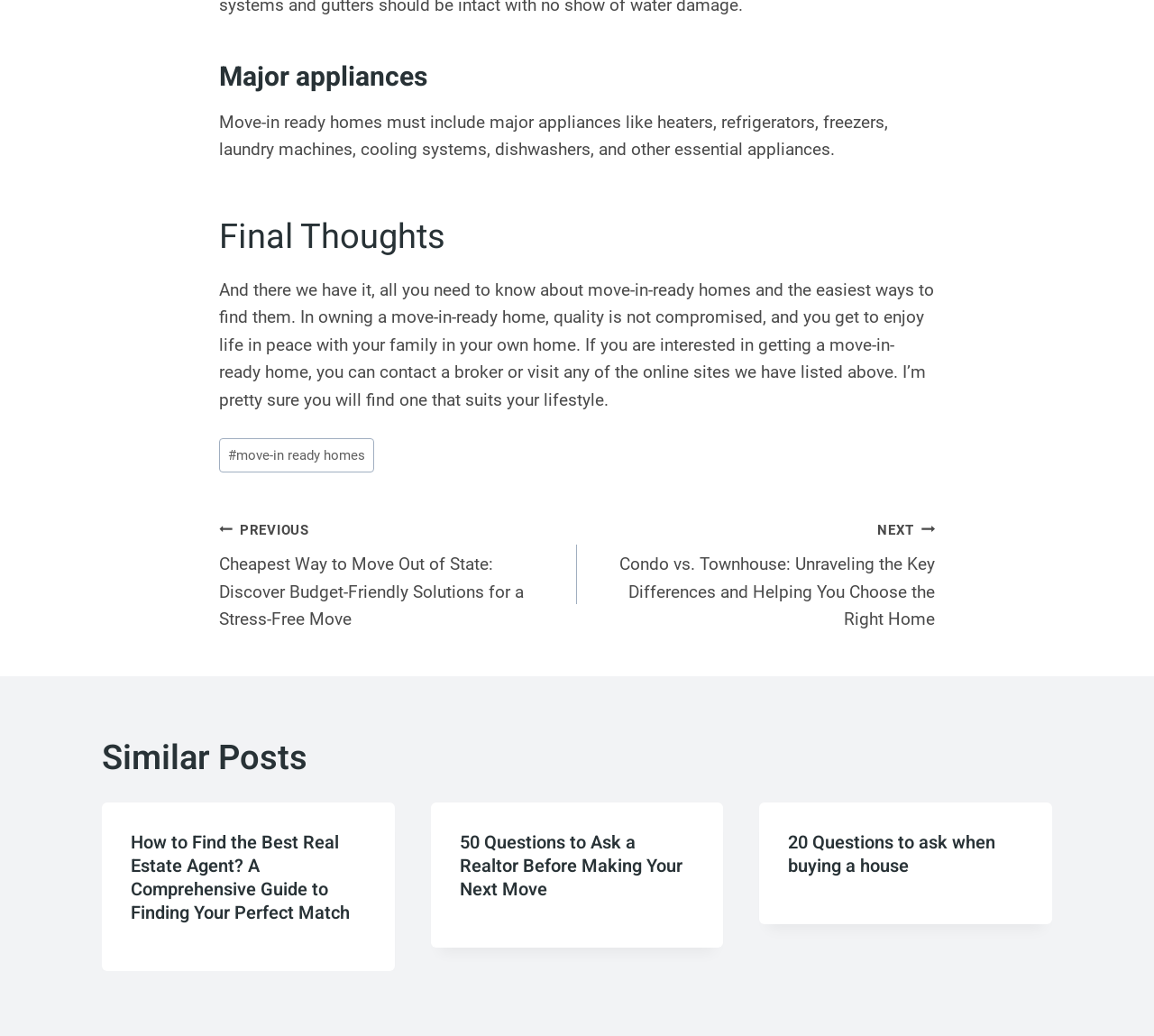What are major appliances in move-in ready homes?
Provide a detailed and well-explained answer to the question.

According to the webpage, major appliances in move-in ready homes include heaters, refrigerators, freezers, laundry machines, cooling systems, dishwashers, and other essential appliances. This information is mentioned in the first heading and its corresponding static text.